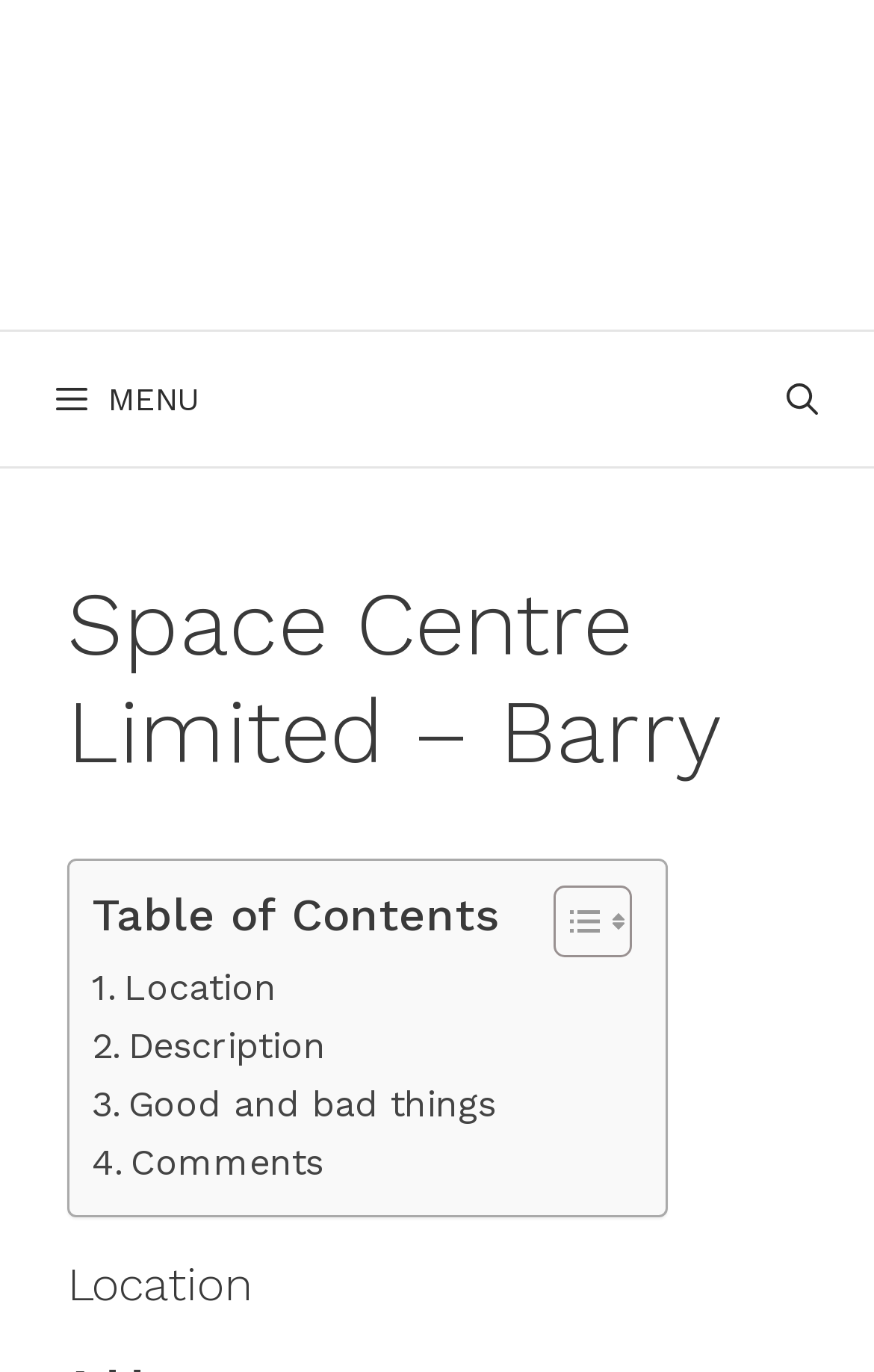Identify the bounding box of the UI component described as: "Good and bad things".

[0.105, 0.784, 0.567, 0.827]